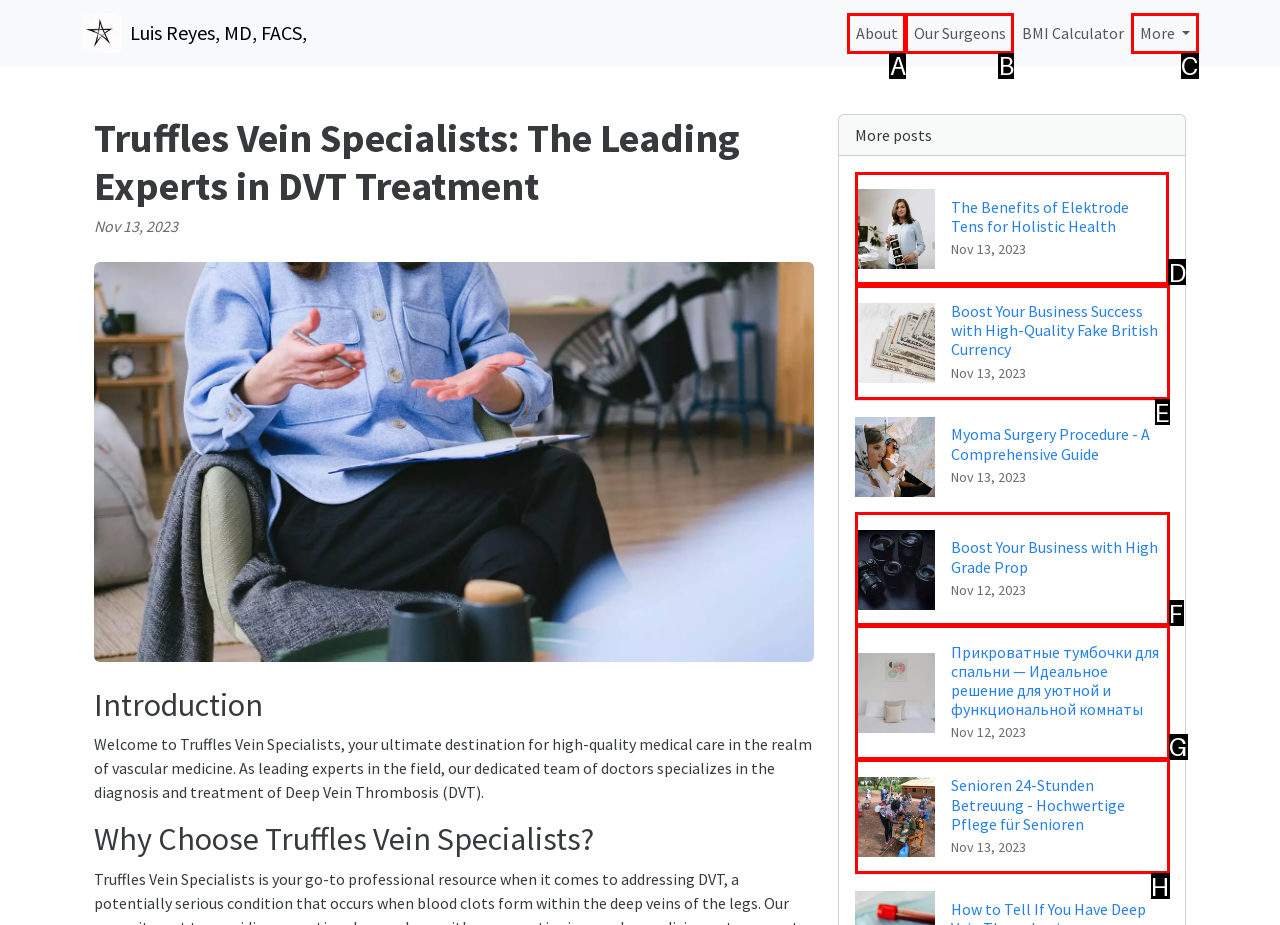Determine which option should be clicked to carry out this task: Read The Benefits of Elektrode Tens for Holistic Health article
State the letter of the correct choice from the provided options.

D